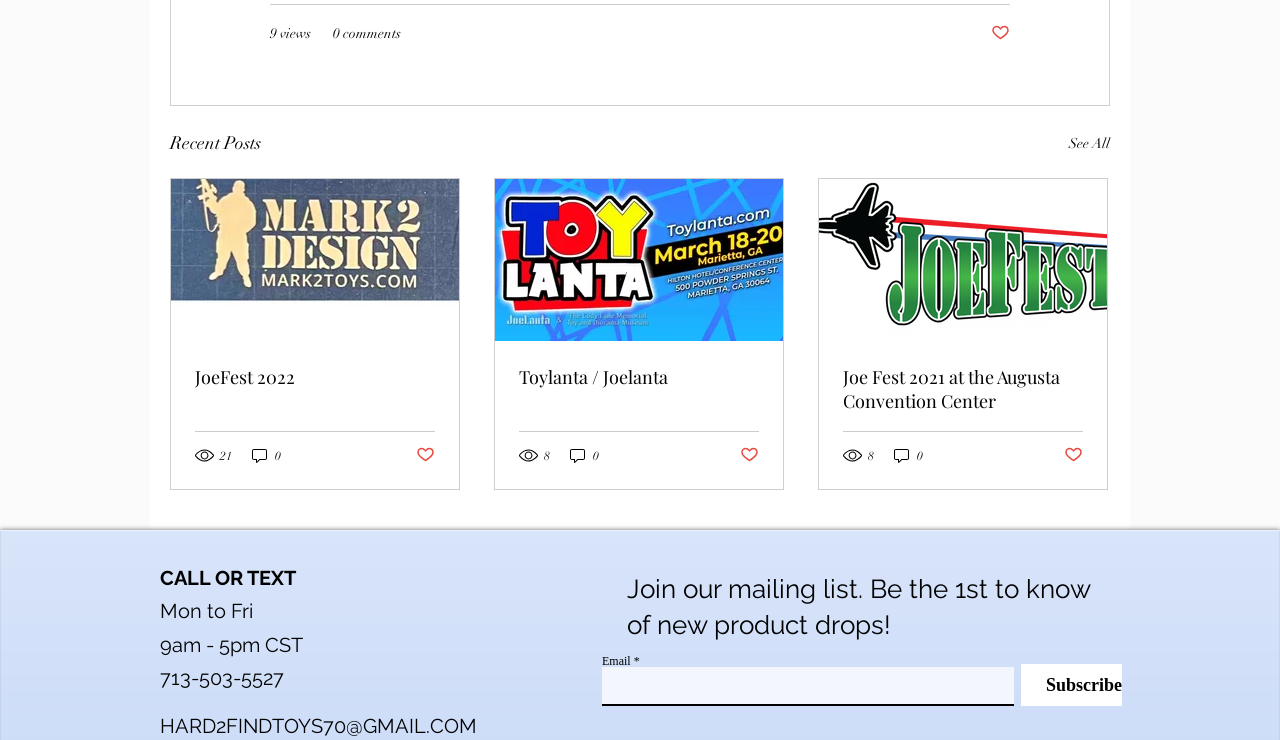Please identify the coordinates of the bounding box for the clickable region that will accomplish this instruction: "Click the 'Subscribe' button".

[0.798, 0.898, 0.877, 0.955]